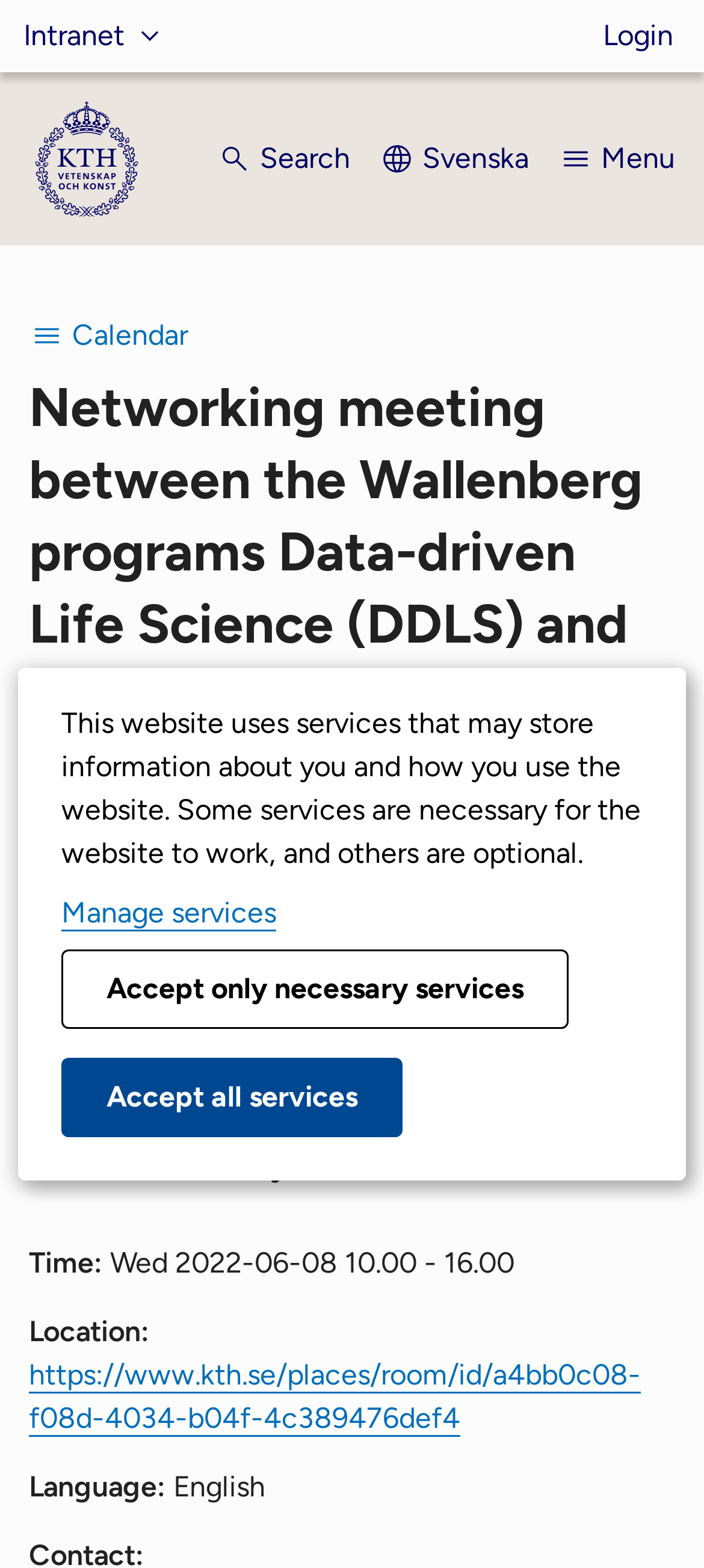Please identify the bounding box coordinates of the element that needs to be clicked to perform the following instruction: "Switch to Swedish language".

[0.538, 0.078, 0.751, 0.124]